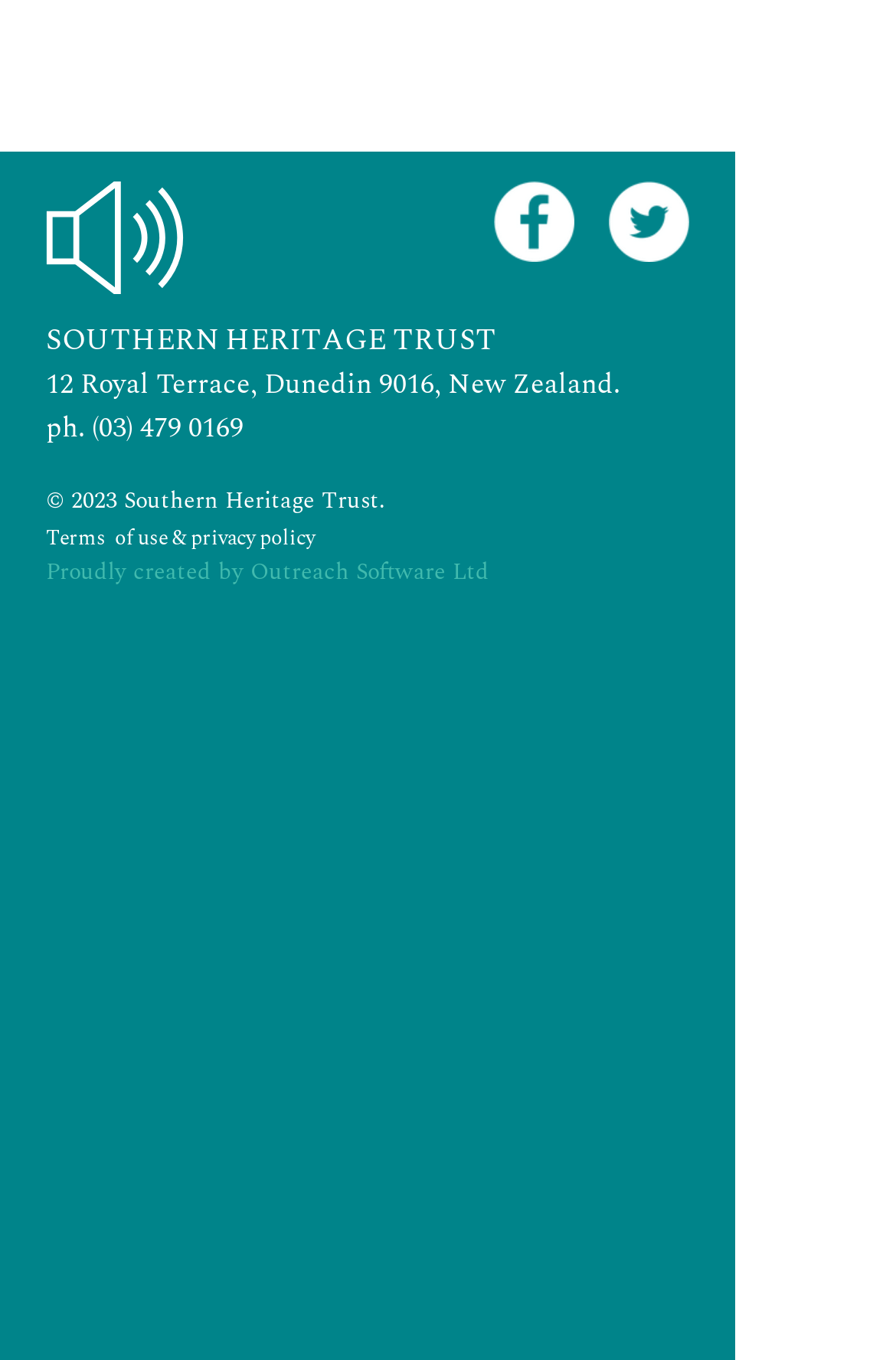Based on the element description: "(03) 479 0169", identify the UI element and provide its bounding box coordinates. Use four float numbers between 0 and 1, [left, top, right, bottom].

[0.103, 0.299, 0.272, 0.331]